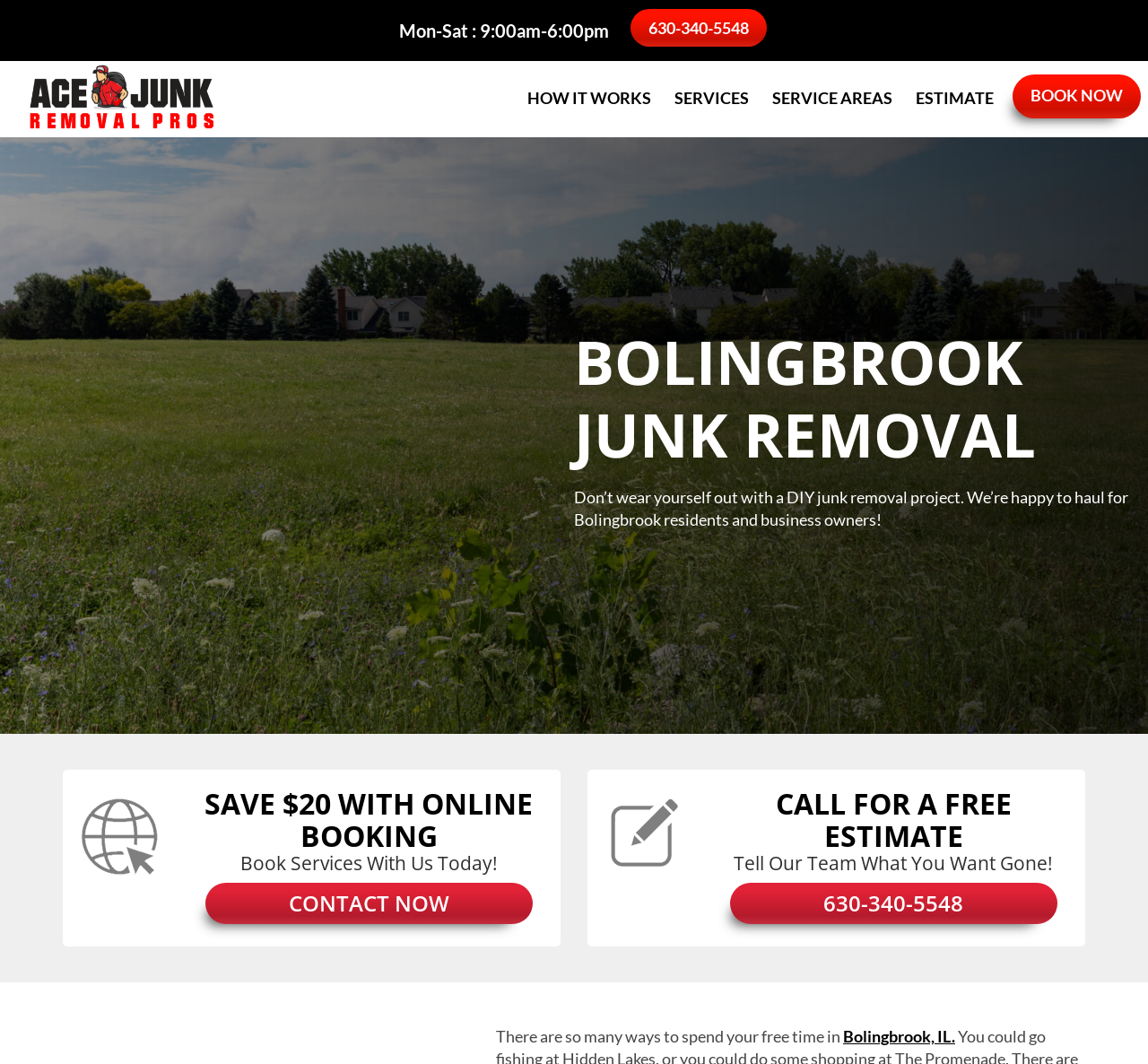Give the bounding box coordinates for the element described by: "630-340-5548".

[0.549, 0.008, 0.668, 0.044]